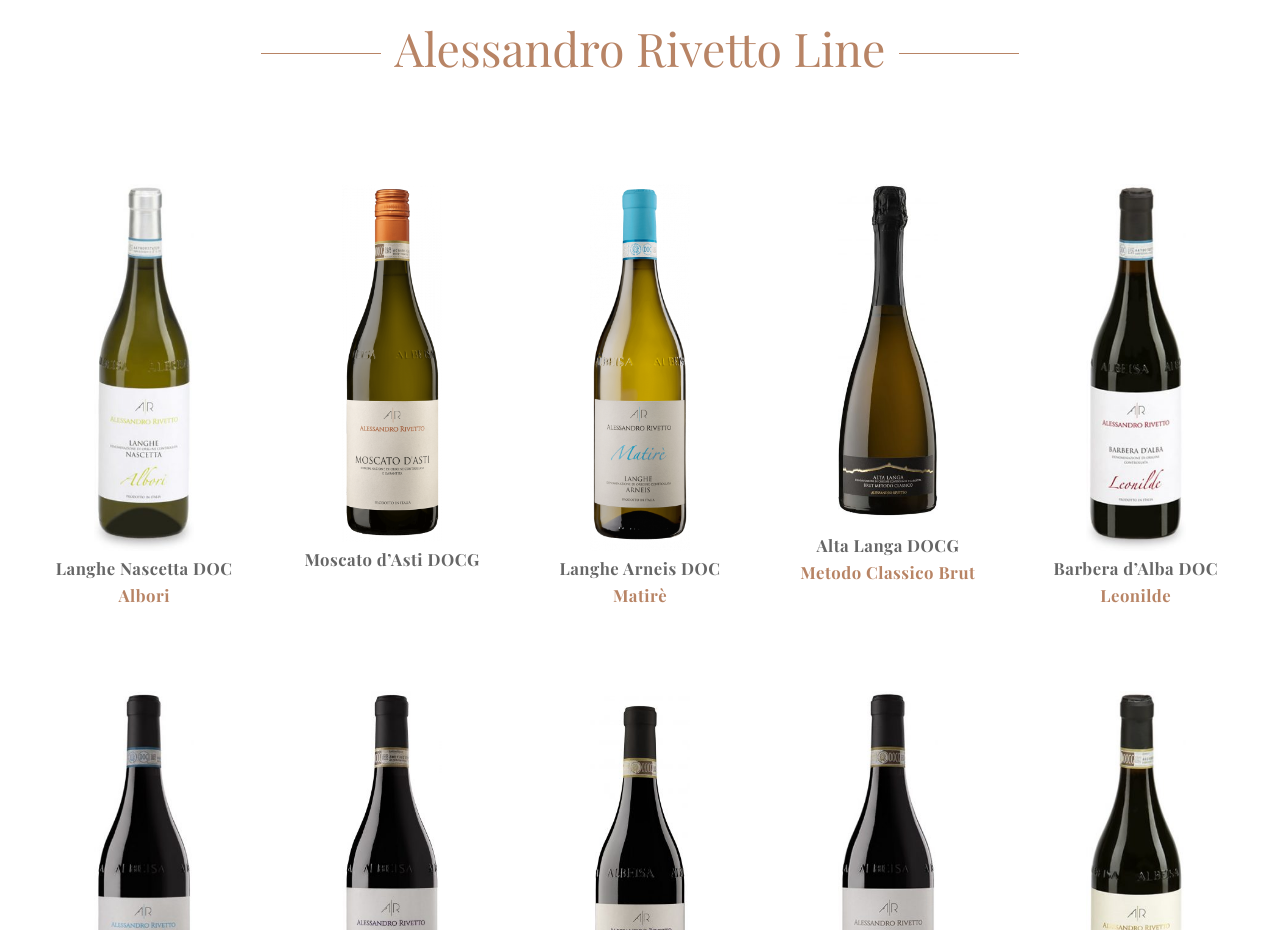Find the bounding box coordinates of the element I should click to carry out the following instruction: "Click on Langhe Nascetta DOC".

[0.044, 0.6, 0.182, 0.624]